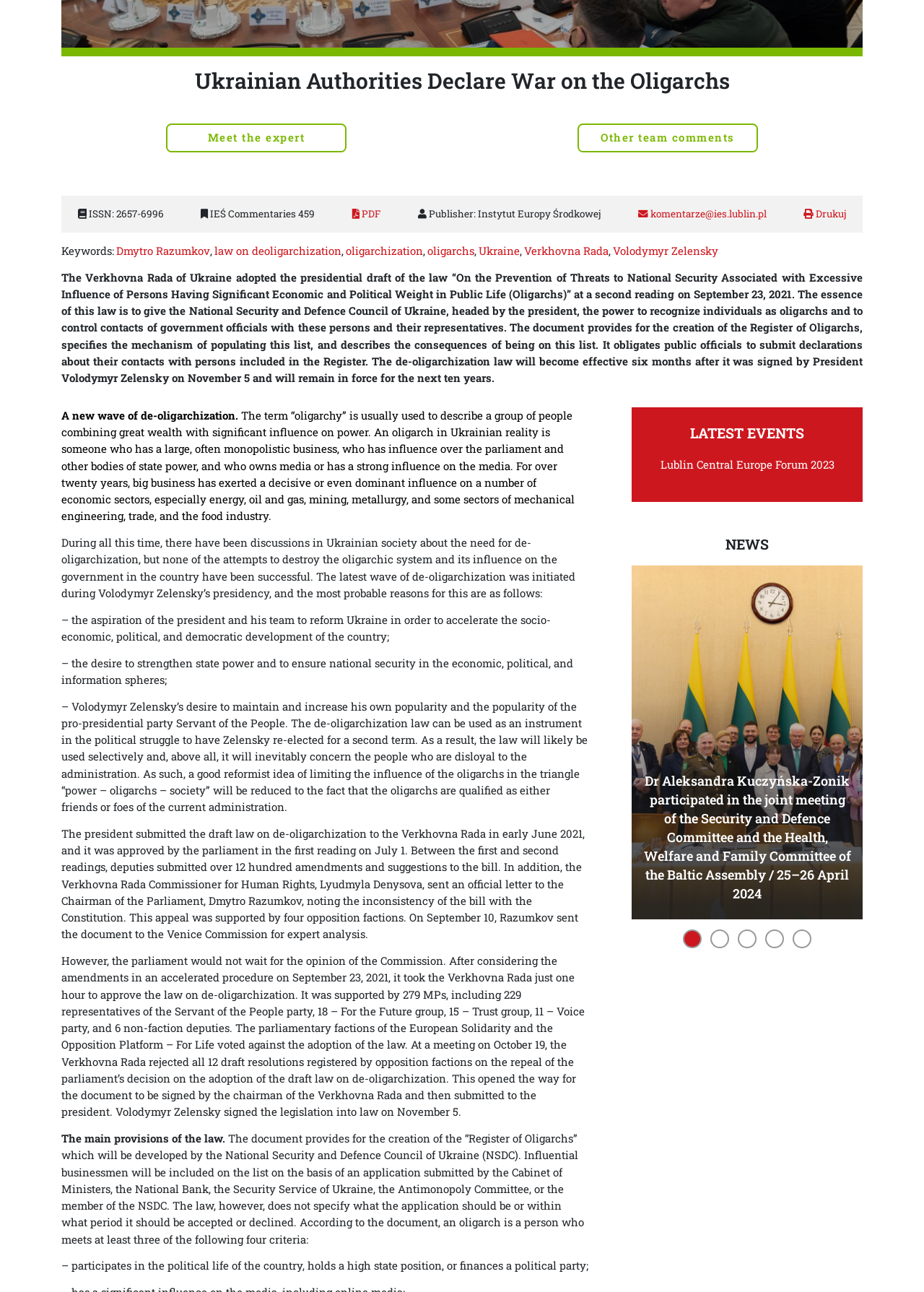Given the element description Verkhovna Rada, specify the bounding box coordinates of the corresponding UI element in the format (top-left x, top-left y, bottom-right x, bottom-right y). All values must be between 0 and 1.

[0.565, 0.188, 0.659, 0.2]